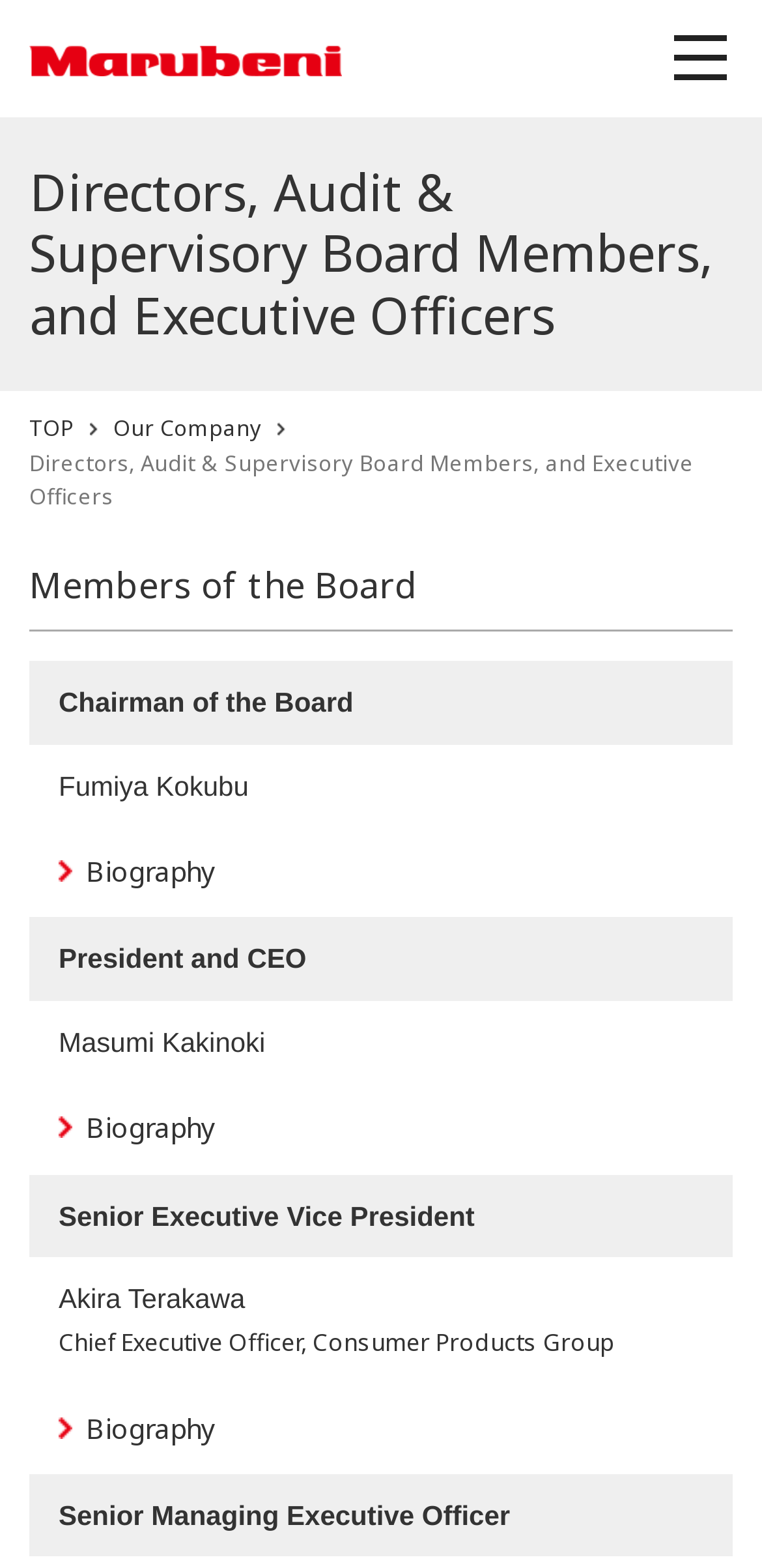Offer a thorough description of the webpage.

The webpage is the official website of Marubeni Corporation, a company that provides information about its directors, audit and supervisory board members, and corporate vice presidents. 

At the top of the page, there is a heading that reads "Marubeni" and an image with the same name, which is likely the company's logo. Below the logo, there is a link to the company's main page, labeled "TOP", and another link to the "Our Company" section.

The main content of the page is a table that lists the members of the board, including the chairman, president, and senior executive vice presidents. Each member is listed in a separate row, with their title, name, and a link to their biography. The table takes up most of the page, spanning from the top to the bottom.

On the top-right corner of the page, there is a link with no label, which may be a navigation link or a button.